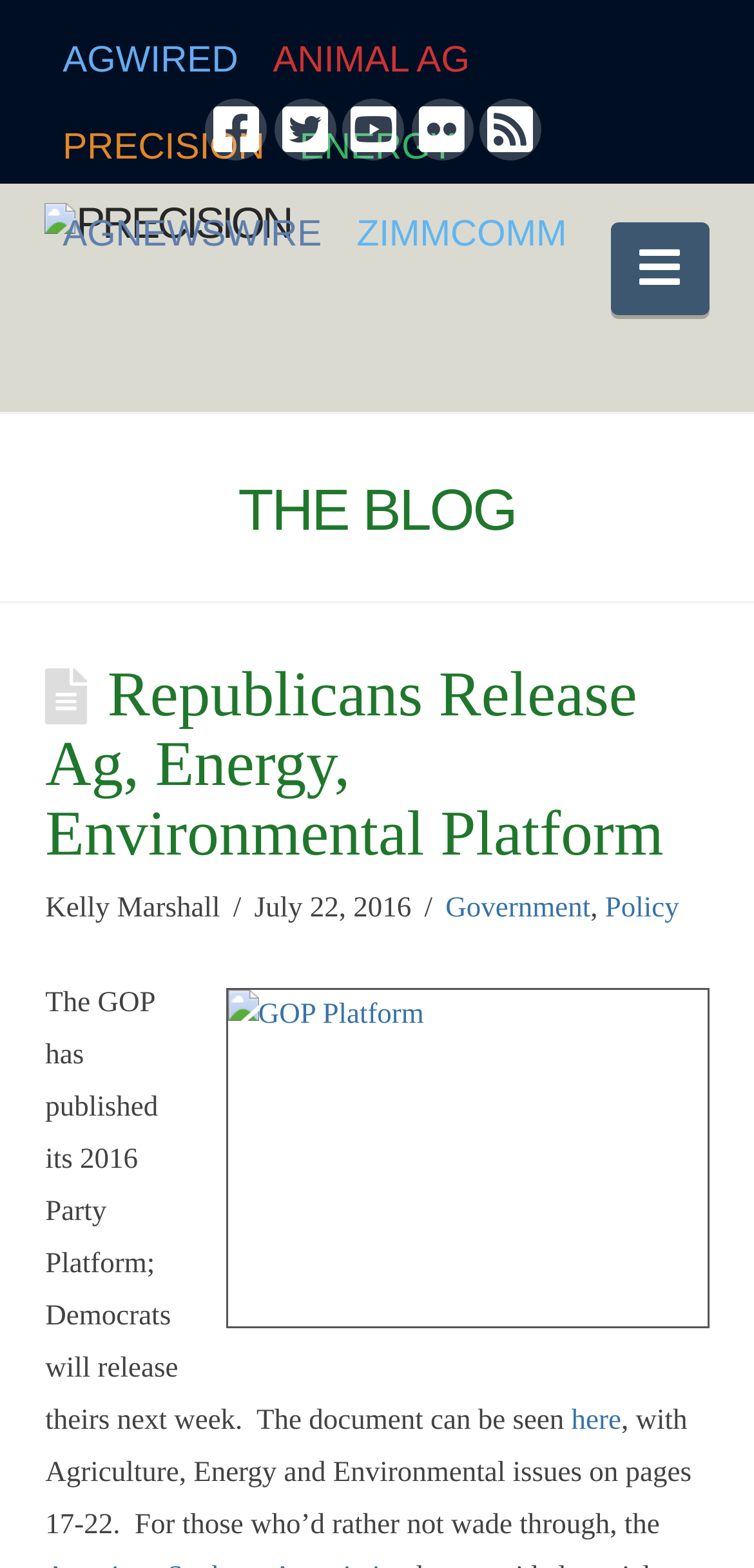Give a one-word or short phrase answer to this question: 
What is the date of the article?

July 22, 2016